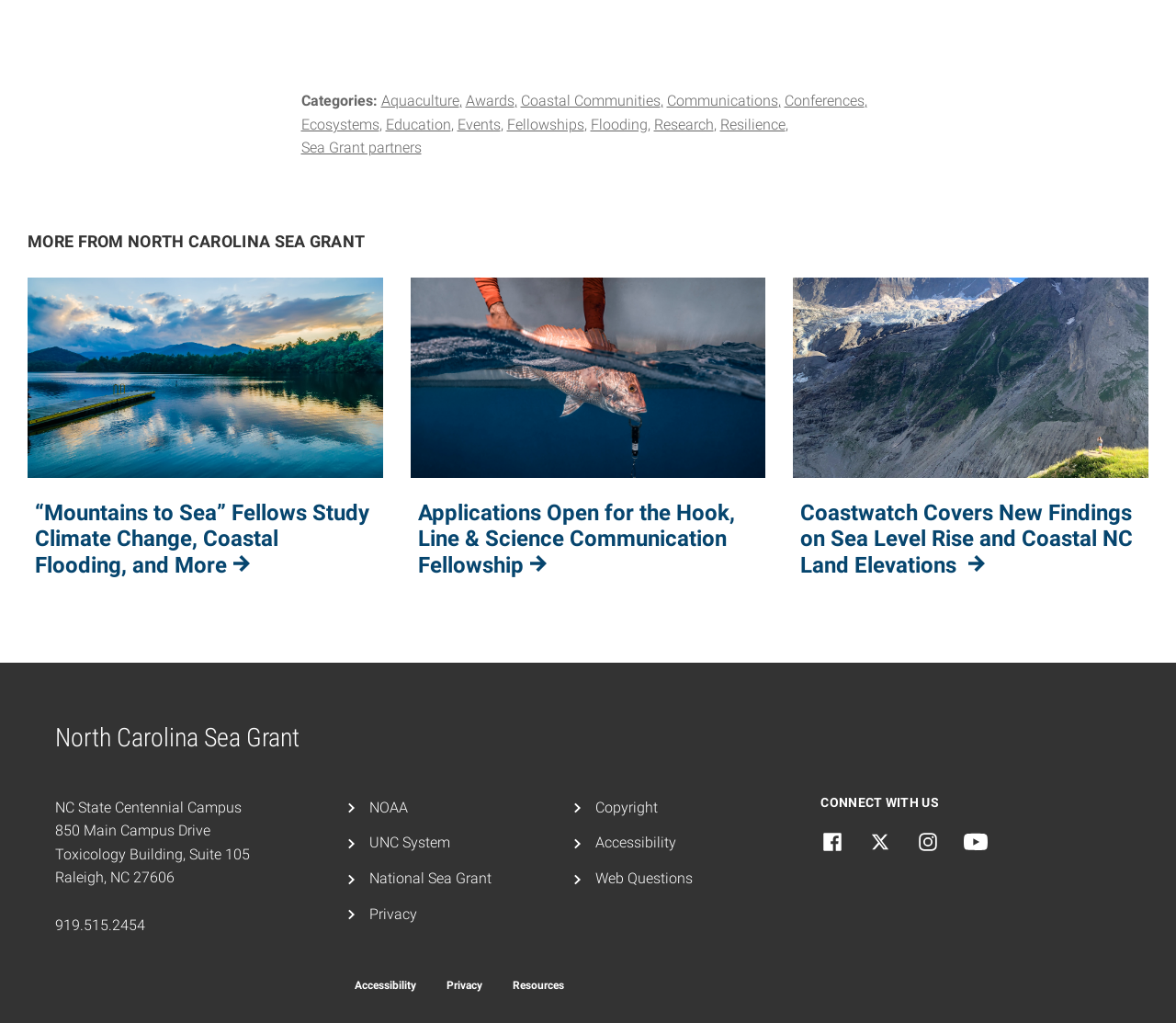Locate the bounding box coordinates of the clickable element to fulfill the following instruction: "Click on the 'Aquaculture' category". Provide the coordinates as four float numbers between 0 and 1 in the format [left, top, right, bottom].

[0.324, 0.09, 0.393, 0.107]